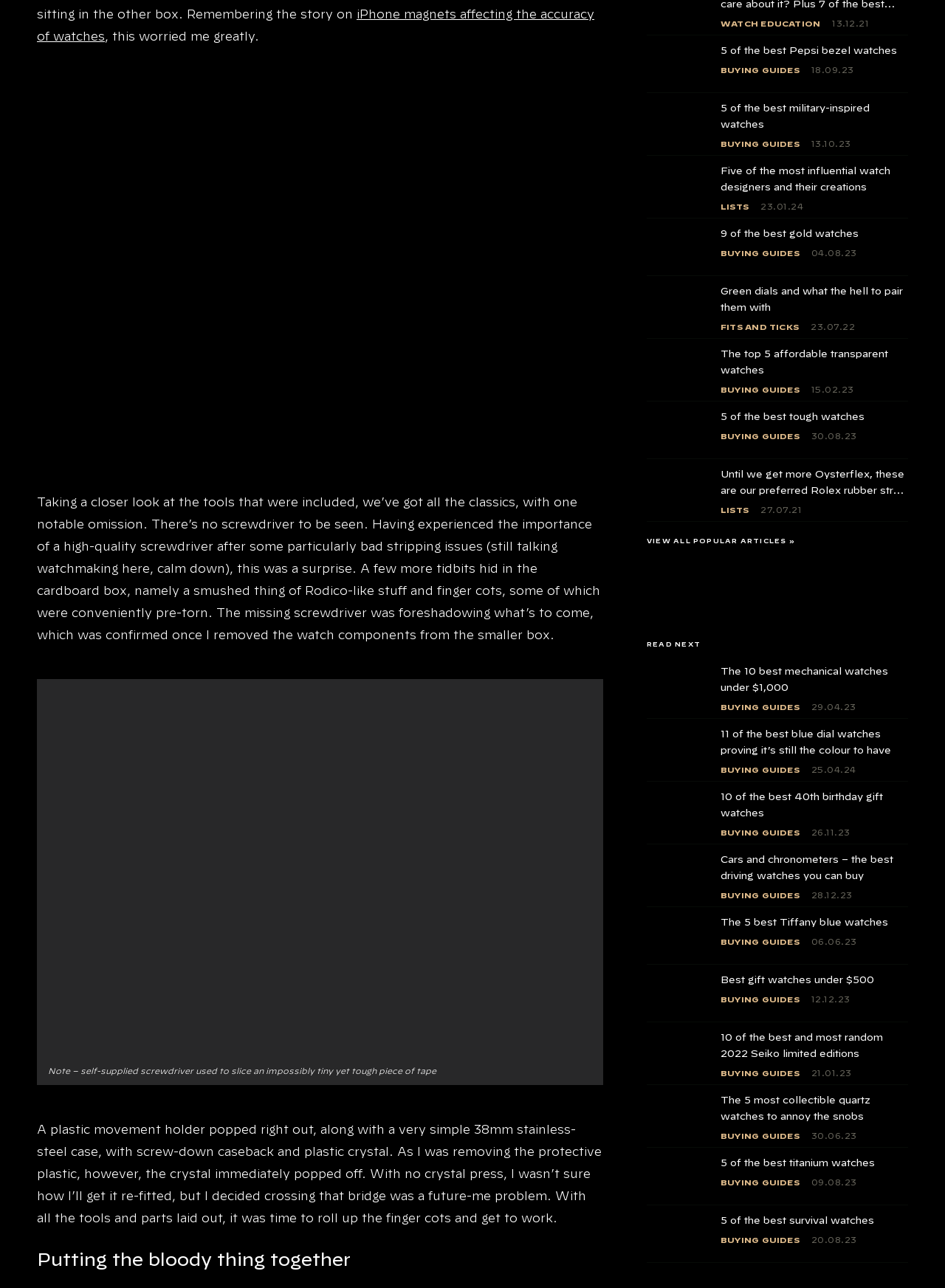Kindly determine the bounding box coordinates for the area that needs to be clicked to execute this instruction: "Read the article 'Putting the bloody thing together'".

[0.039, 0.969, 0.638, 0.987]